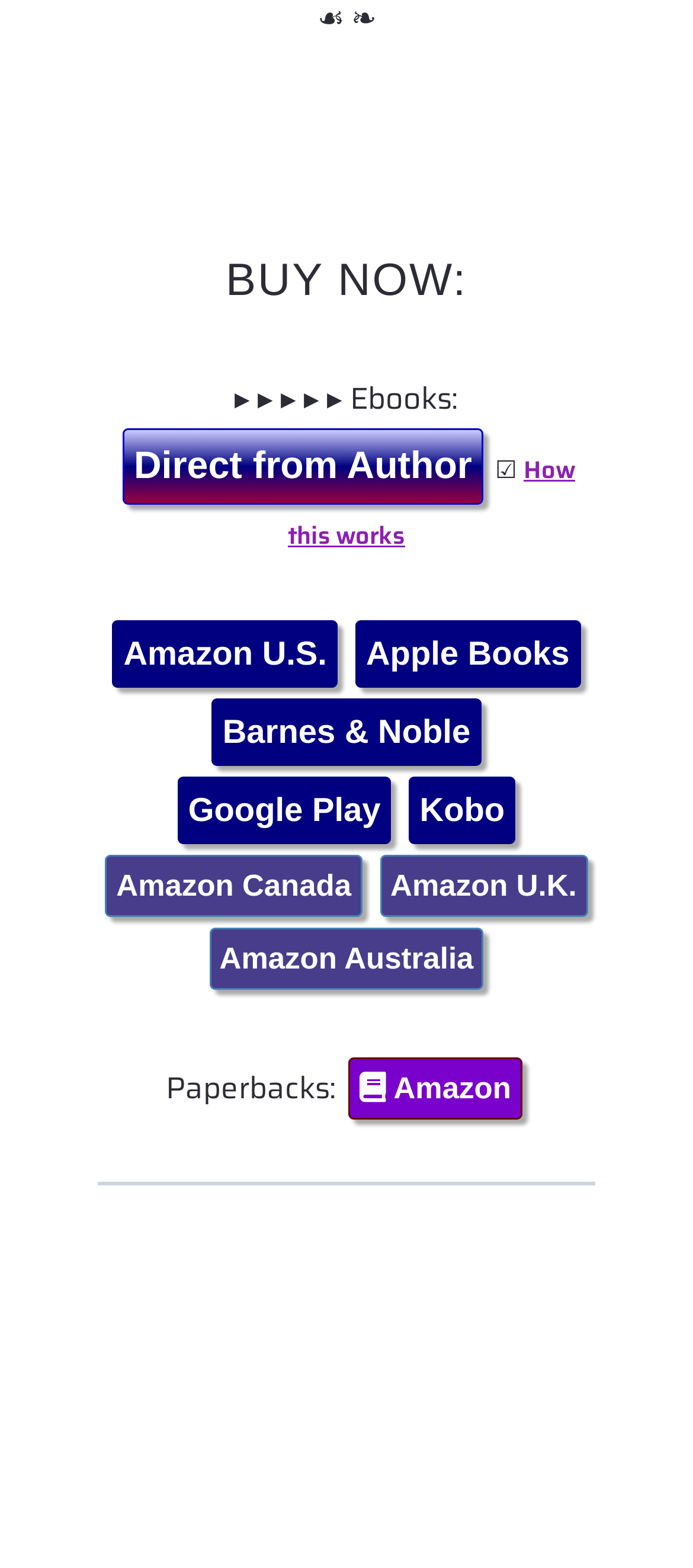Locate the bounding box coordinates of the clickable area needed to fulfill the instruction: "Click on 'Paperbacks:'".

[0.239, 0.679, 0.496, 0.708]